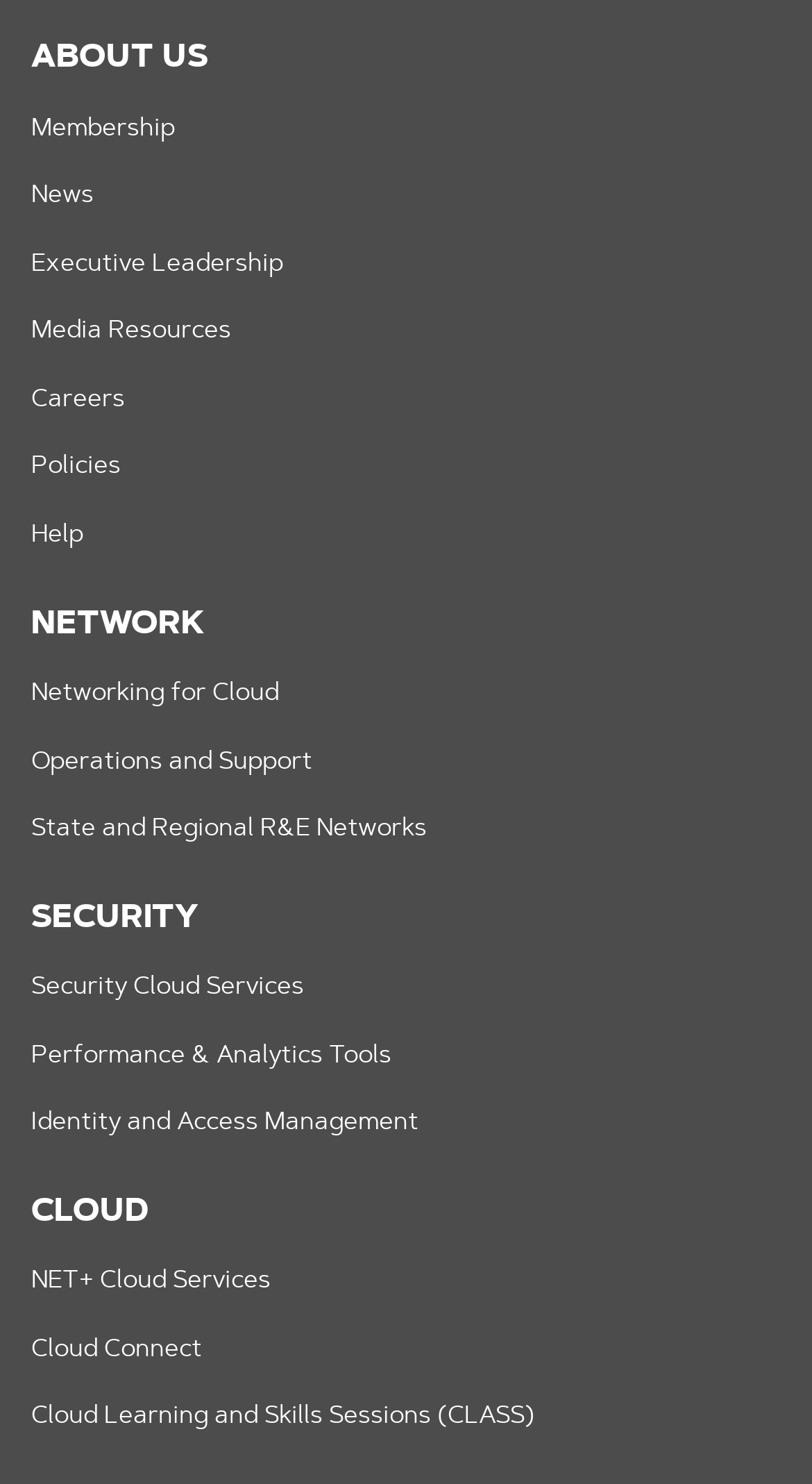Could you please study the image and provide a detailed answer to the question:
What is the first category on the webpage?

I analyzed the links on the webpage and found that the first category is 'About Us', which is represented by a link at the top of the page with a bounding box coordinate of [0.038, 0.028, 0.256, 0.051].